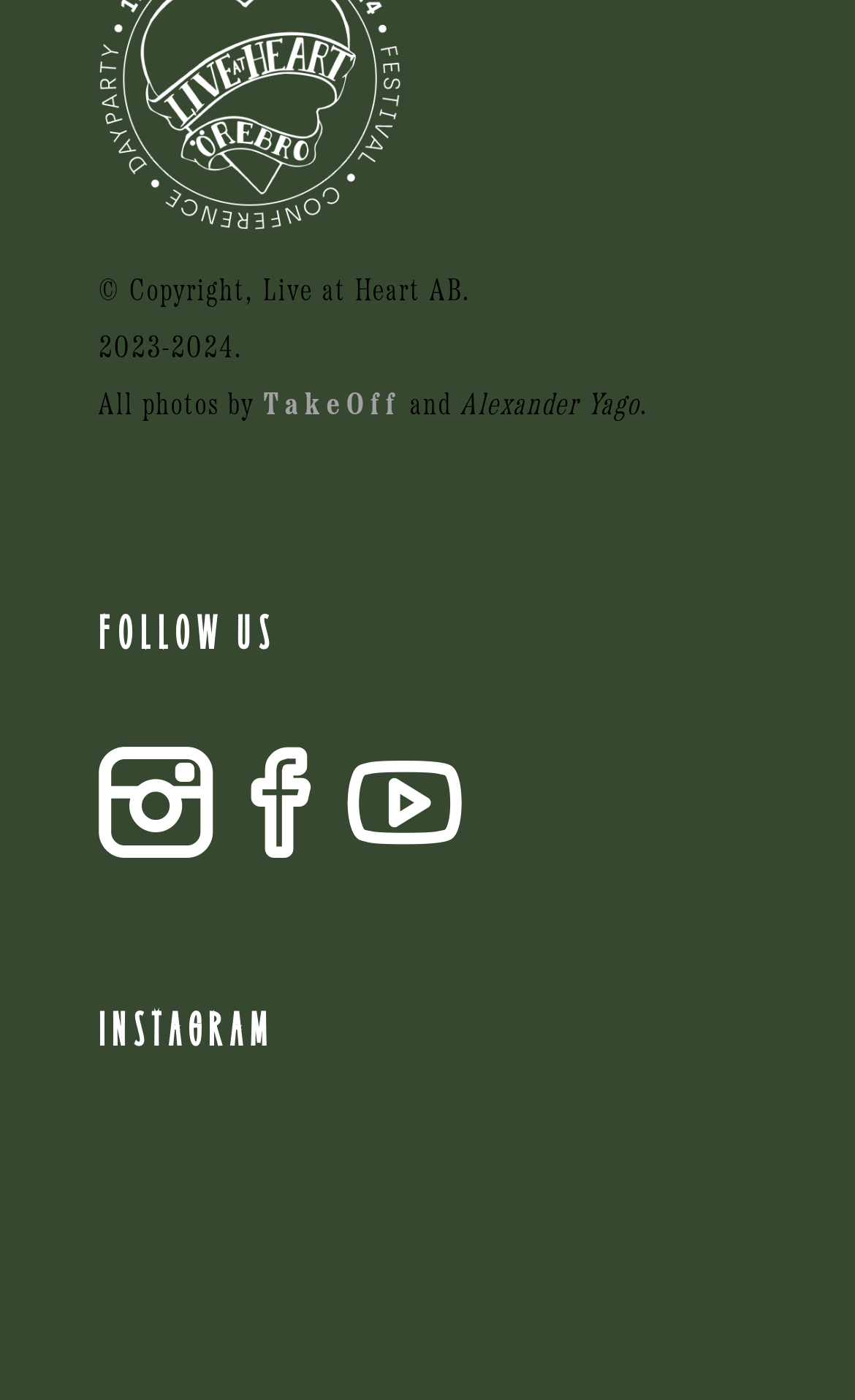Using the given description, provide the bounding box coordinates formatted as (top-left x, top-left y, bottom-right x, bottom-right y), with all values being floating point numbers between 0 and 1. Description: parent_node: FOLLOW US

[0.115, 0.554, 0.251, 0.61]